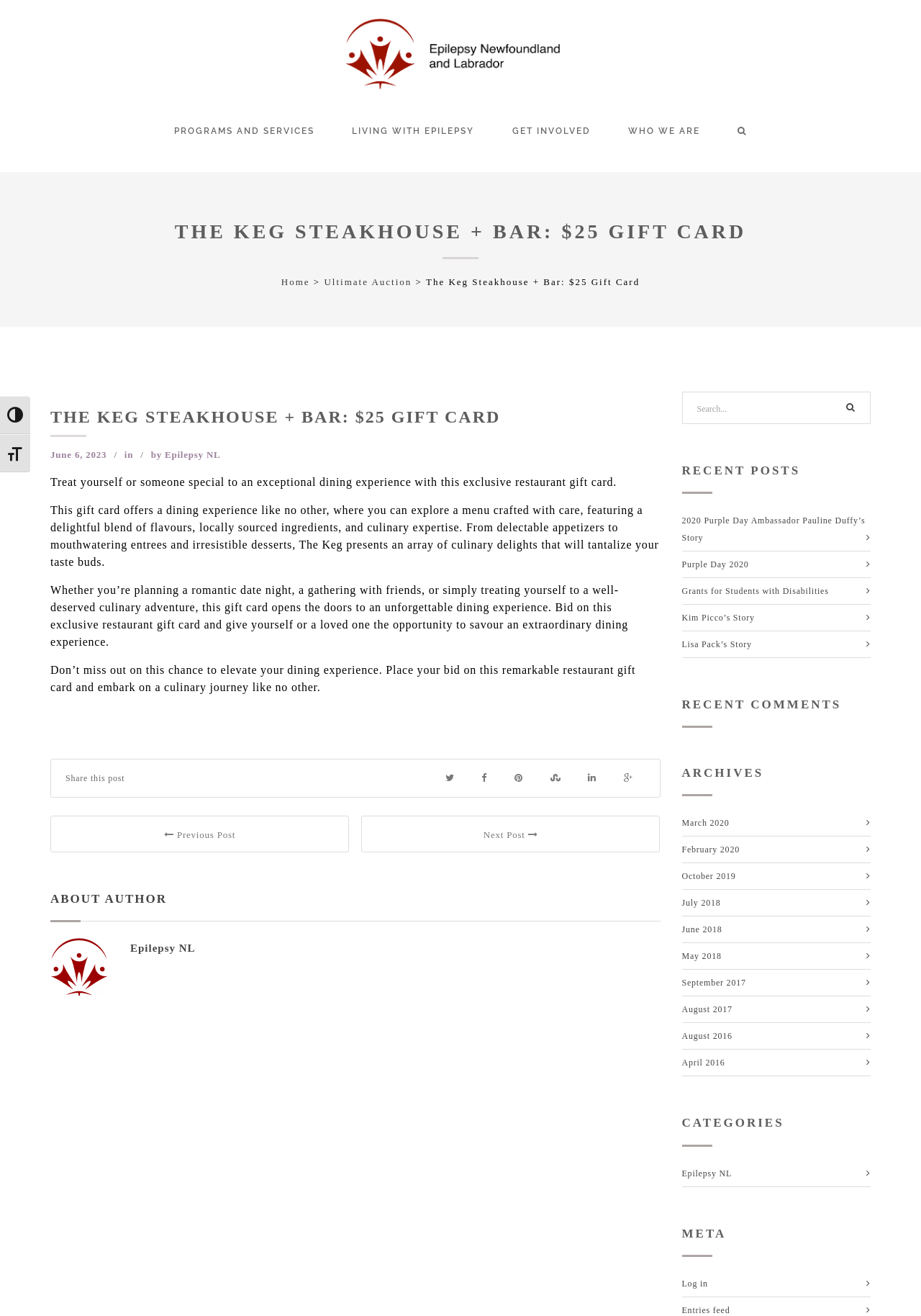What is the theme of the webpage?
Please provide an in-depth and detailed response to the question.

I inferred the answer by looking at the links and headings on the webpage, which suggest that the webpage is related to epilepsy and its awareness, with topics such as 'Living with Epilepsy' and 'Purple Day'.